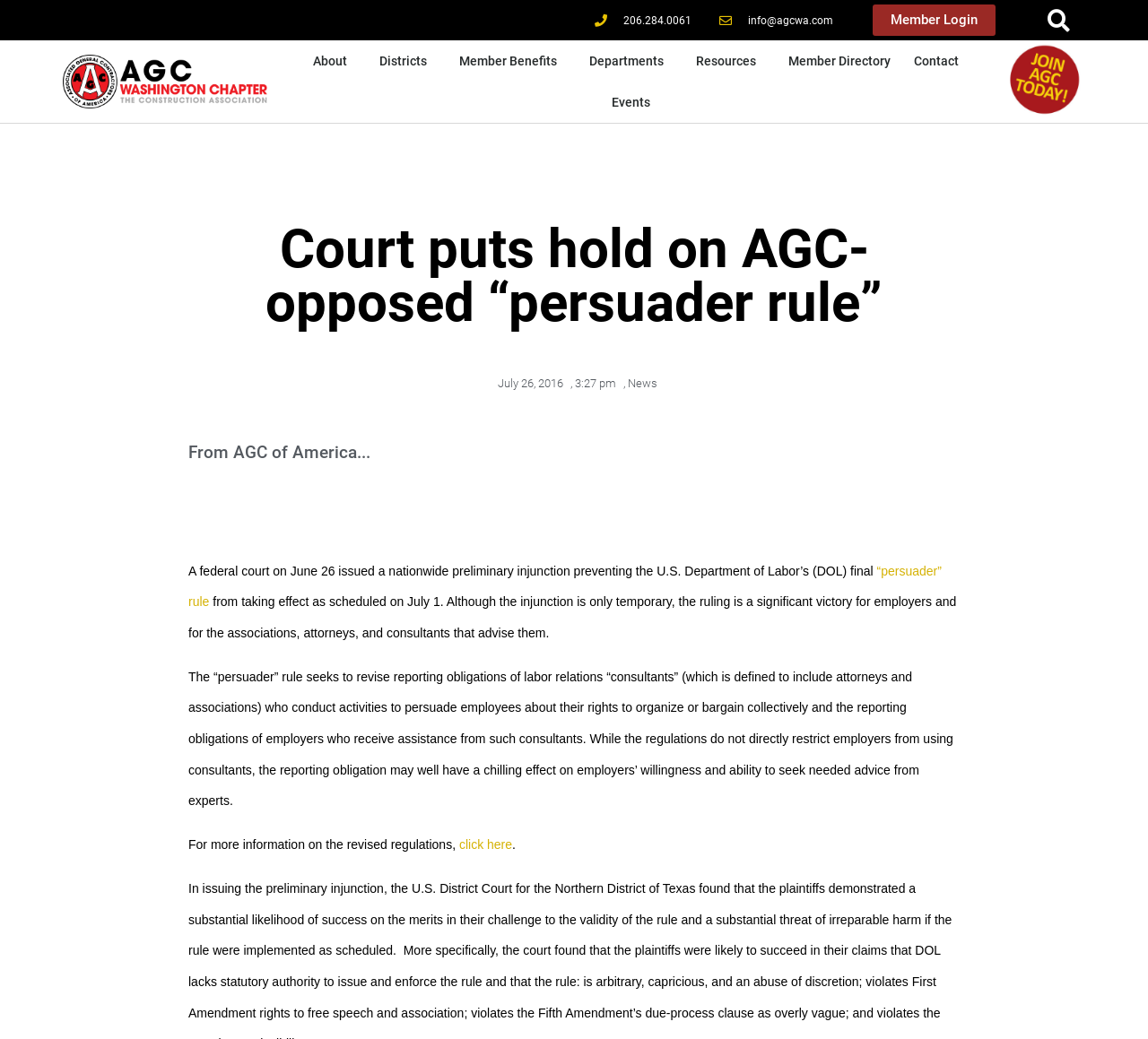Using the webpage screenshot, locate the HTML element that fits the following description and provide its bounding box: "Resources".

[0.596, 0.039, 0.676, 0.079]